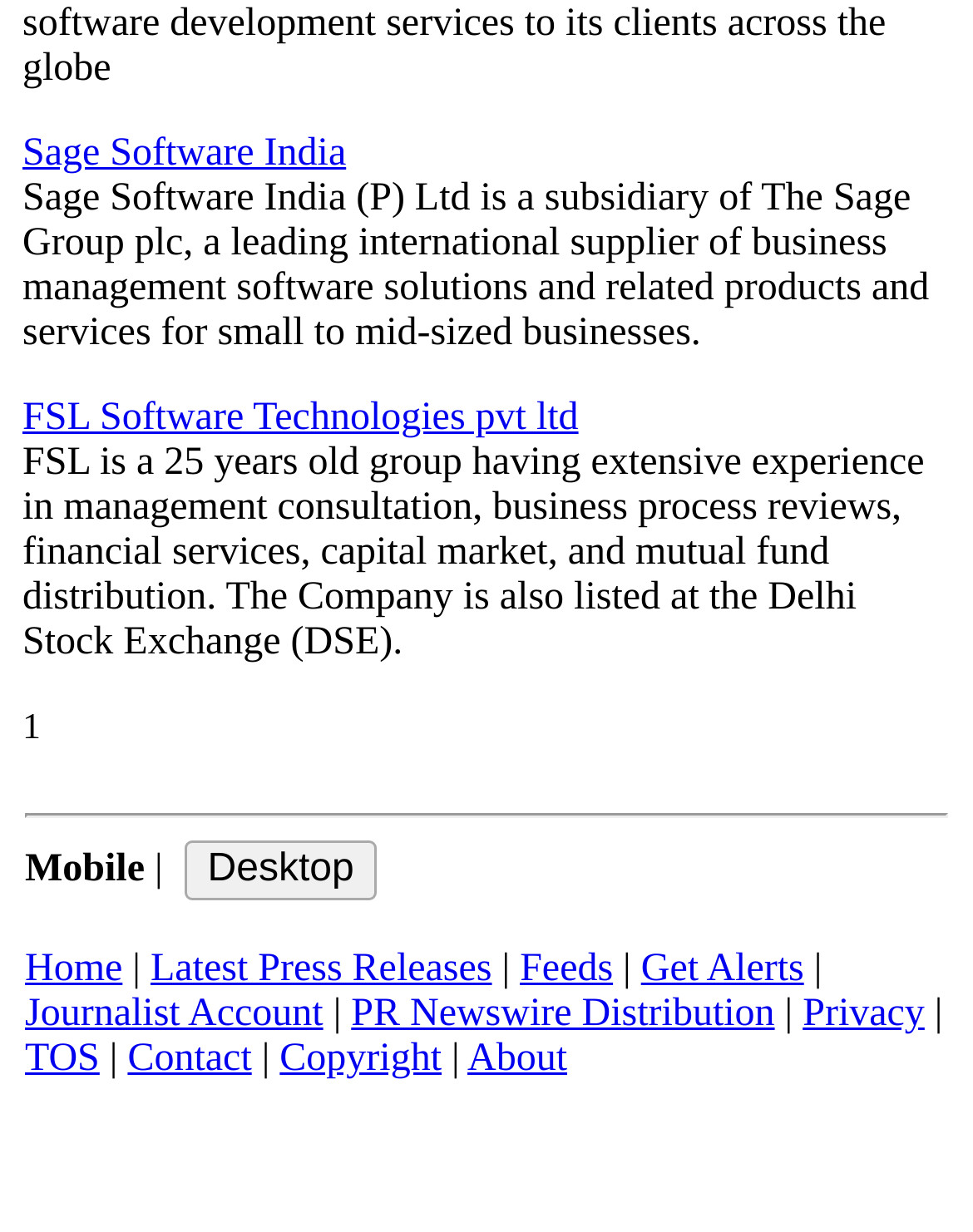Utilize the information from the image to answer the question in detail:
How many links are there in the top navigation menu?

The top navigation menu consists of links 'Home', 'Latest Press Releases', 'Feeds', 'Get Alerts', 'Journalist Account', 'PR Newswire Distribution', and 'Privacy'. These links are identified by their element types as 'link' and their bounding box coordinates indicate they are located at the top of the page.